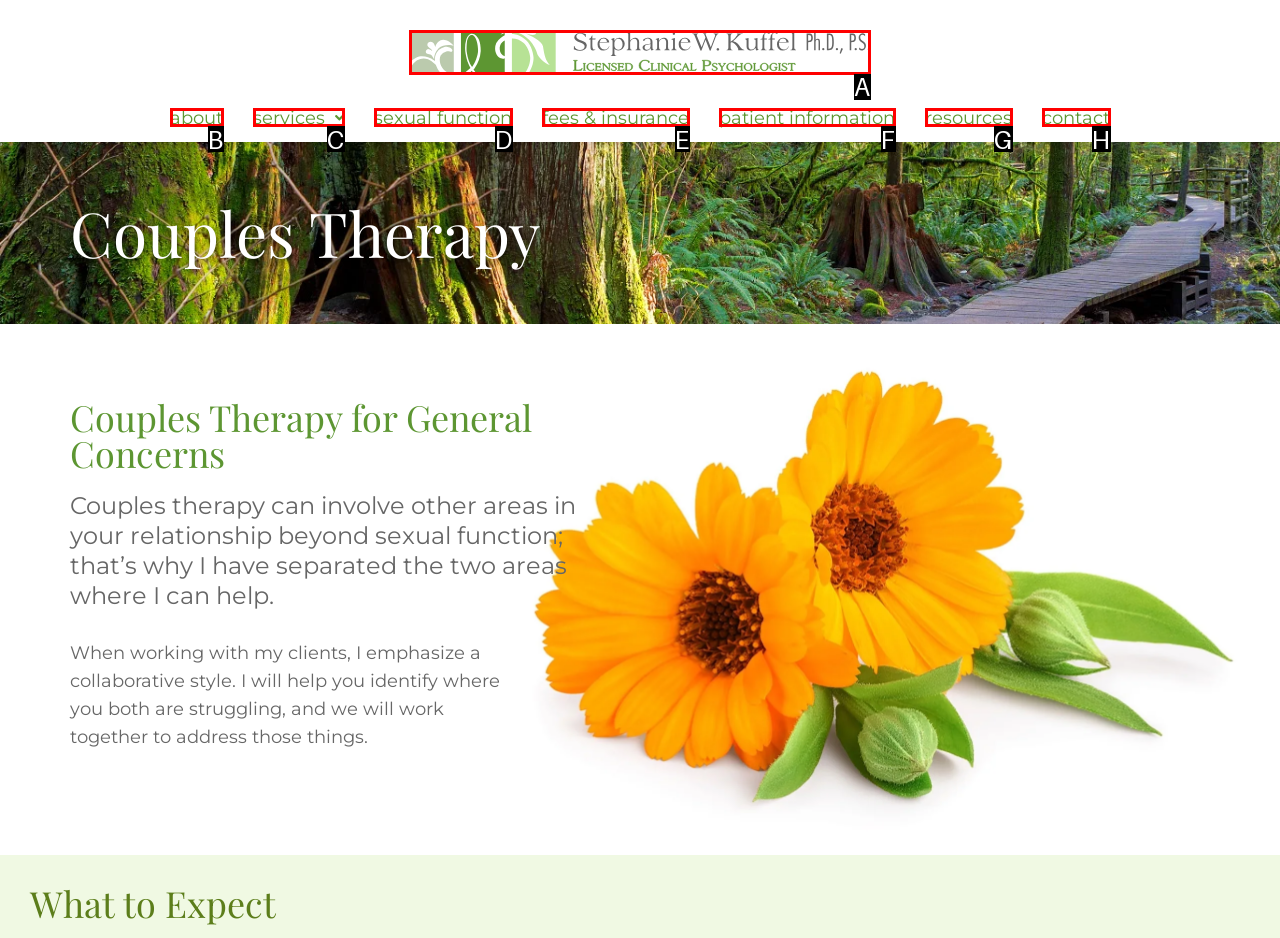Select the letter of the UI element you need to click to complete this task: Click the logo to go to the homepage.

A